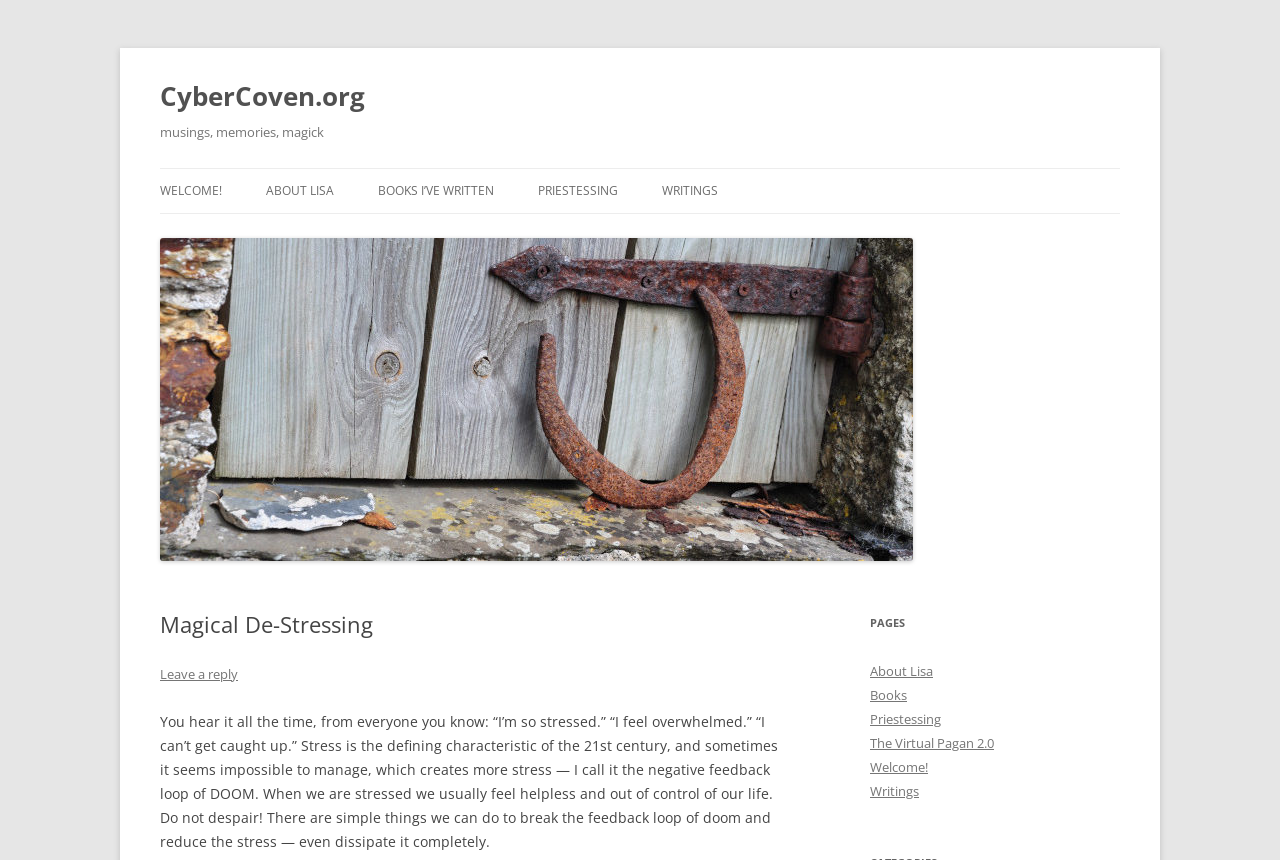Please identify the bounding box coordinates of the element's region that I should click in order to complete the following instruction: "Click on the CyberCoven.org link at the top". The bounding box coordinates consist of four float numbers between 0 and 1, i.e., [left, top, right, bottom].

[0.125, 0.084, 0.285, 0.14]